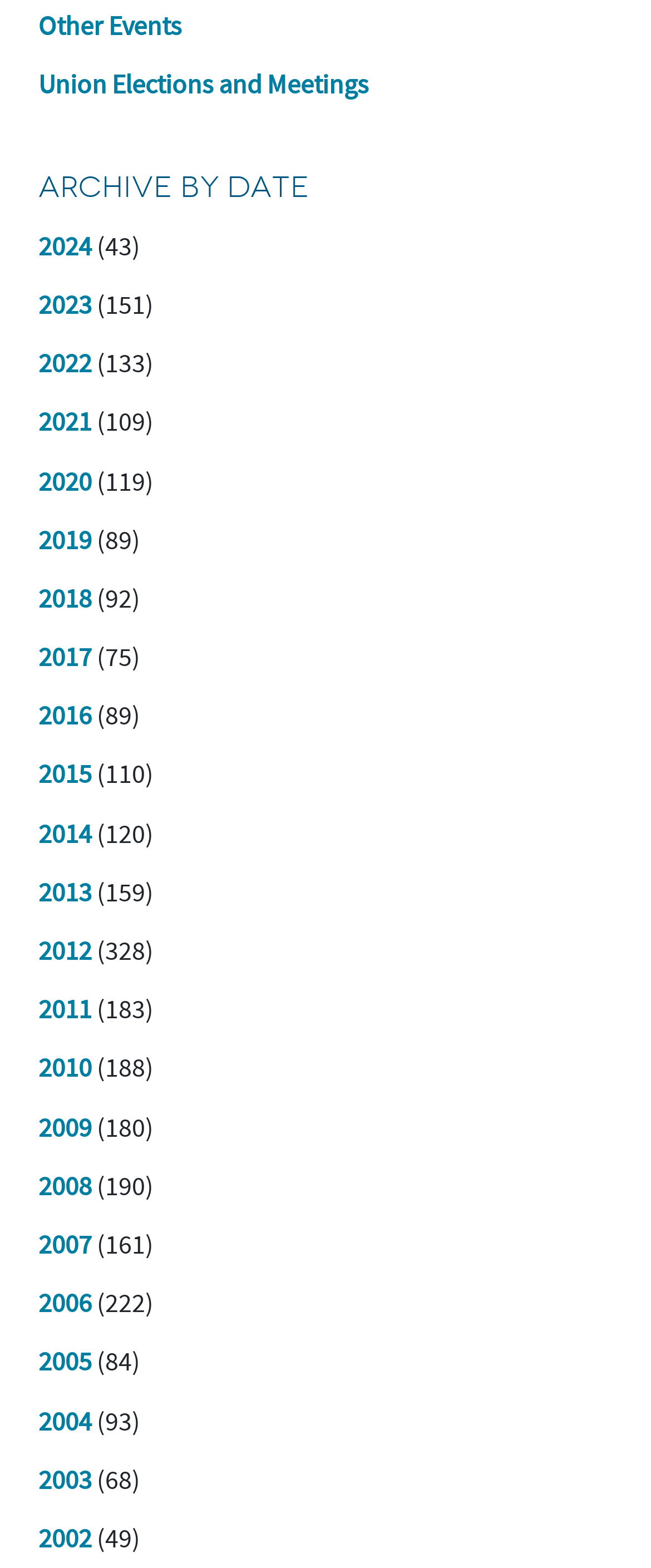Please specify the bounding box coordinates of the region to click in order to perform the following instruction: "Explore '2002'".

[0.059, 0.971, 0.141, 0.992]